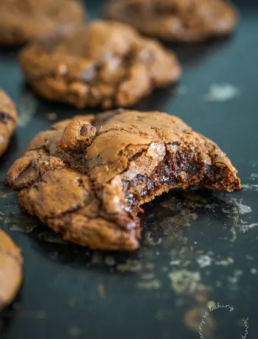Using the elements shown in the image, answer the question comprehensively: What is the nature of the chocolate center?

The question asks about the nature of the chocolate center of the brownie cookie. The image shows that one of the cookies has a noticeable bite taken out of it, revealing its gooey chocolate center, which adds to the inviting nature of the treat.